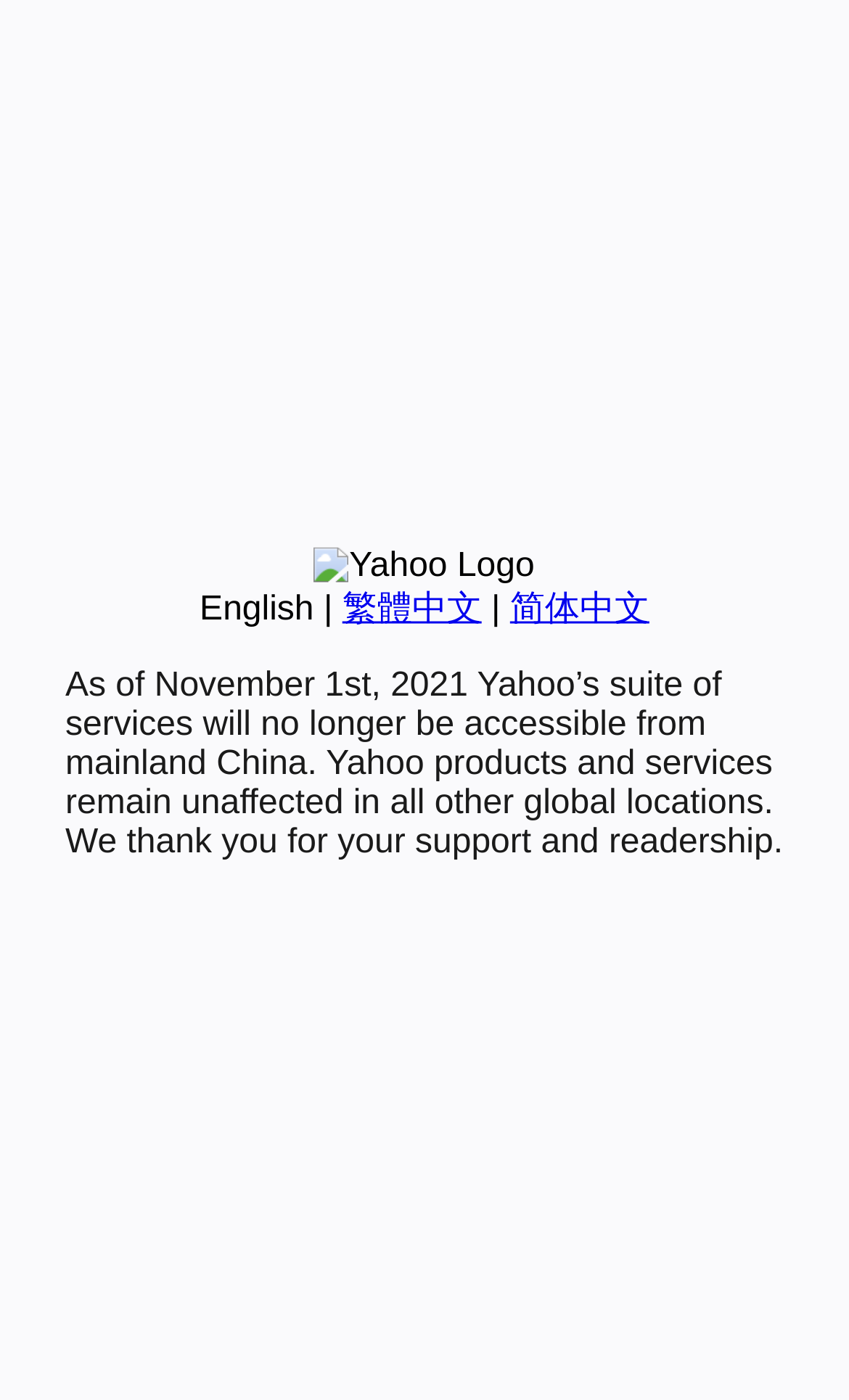Given the element description: "繁體中文", predict the bounding box coordinates of this UI element. The coordinates must be four float numbers between 0 and 1, given as [left, top, right, bottom].

[0.403, 0.422, 0.567, 0.448]